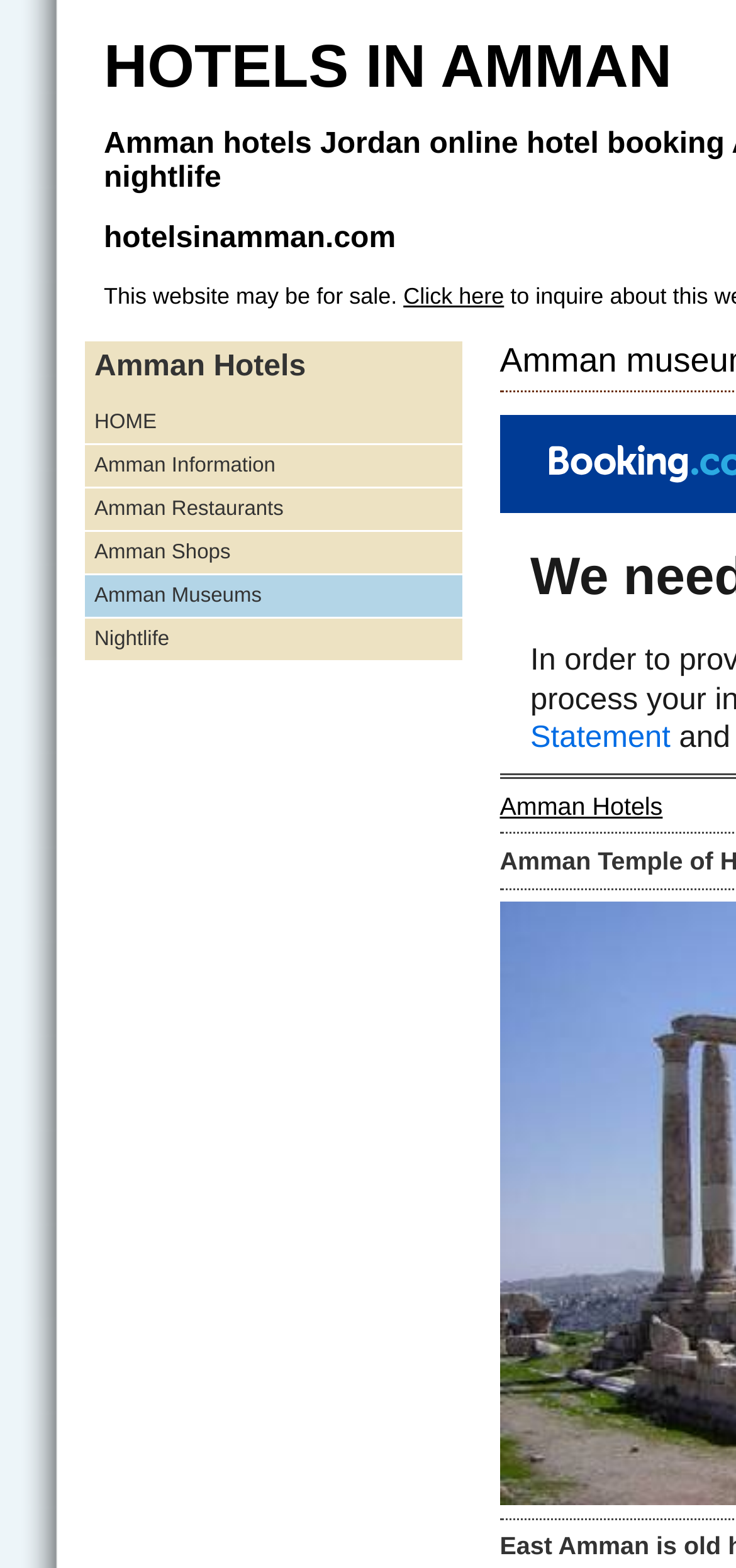Determine the bounding box of the UI element mentioned here: "Amman hotelsHOME". The coordinates must be in the format [left, top, right, bottom] with values ranging from 0 to 1.

[0.115, 0.218, 0.628, 0.284]